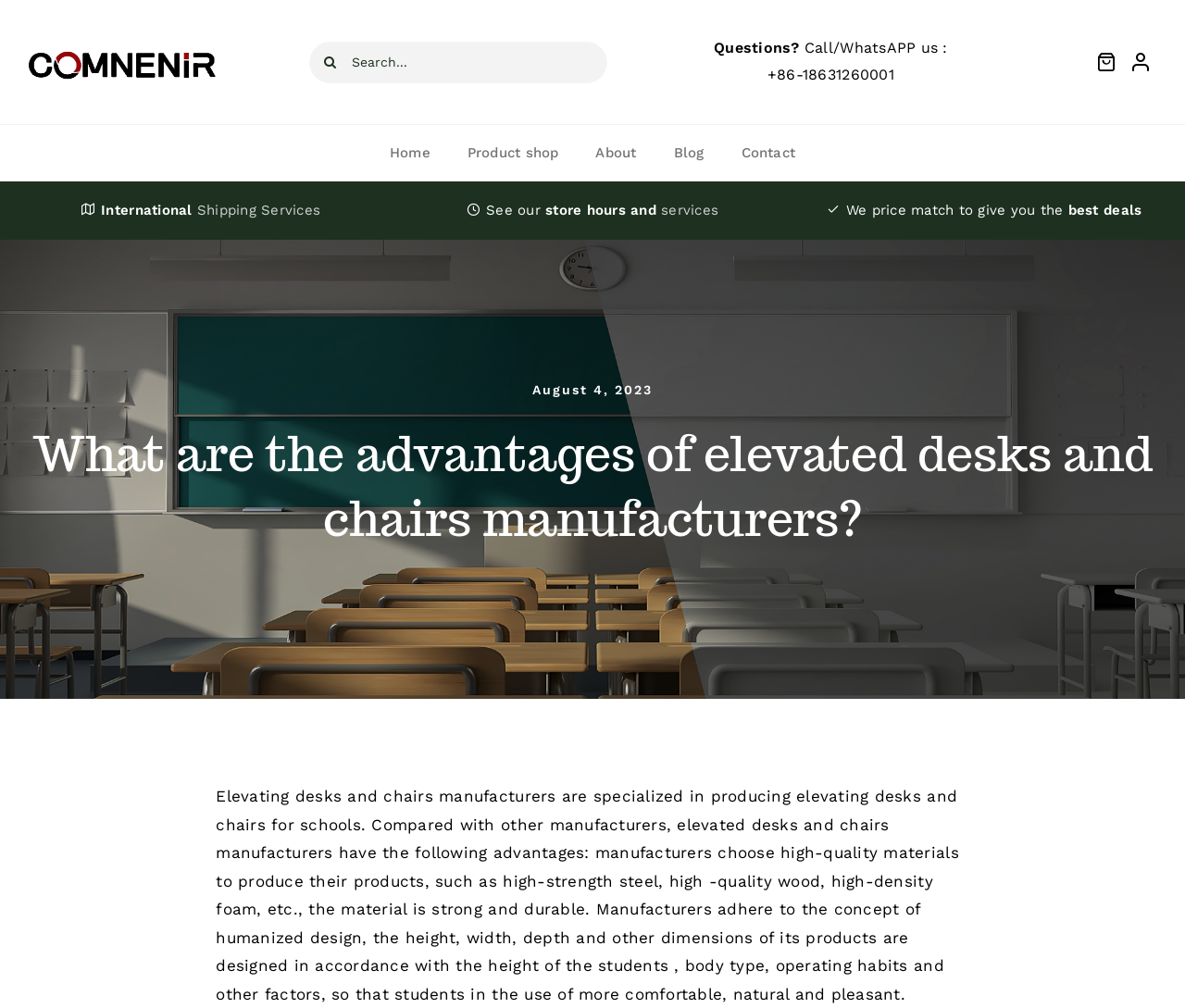Indicate the bounding box coordinates of the element that needs to be clicked to satisfy the following instruction: "Search for something". The coordinates should be four float numbers between 0 and 1, i.e., [left, top, right, bottom].

[0.261, 0.041, 0.512, 0.082]